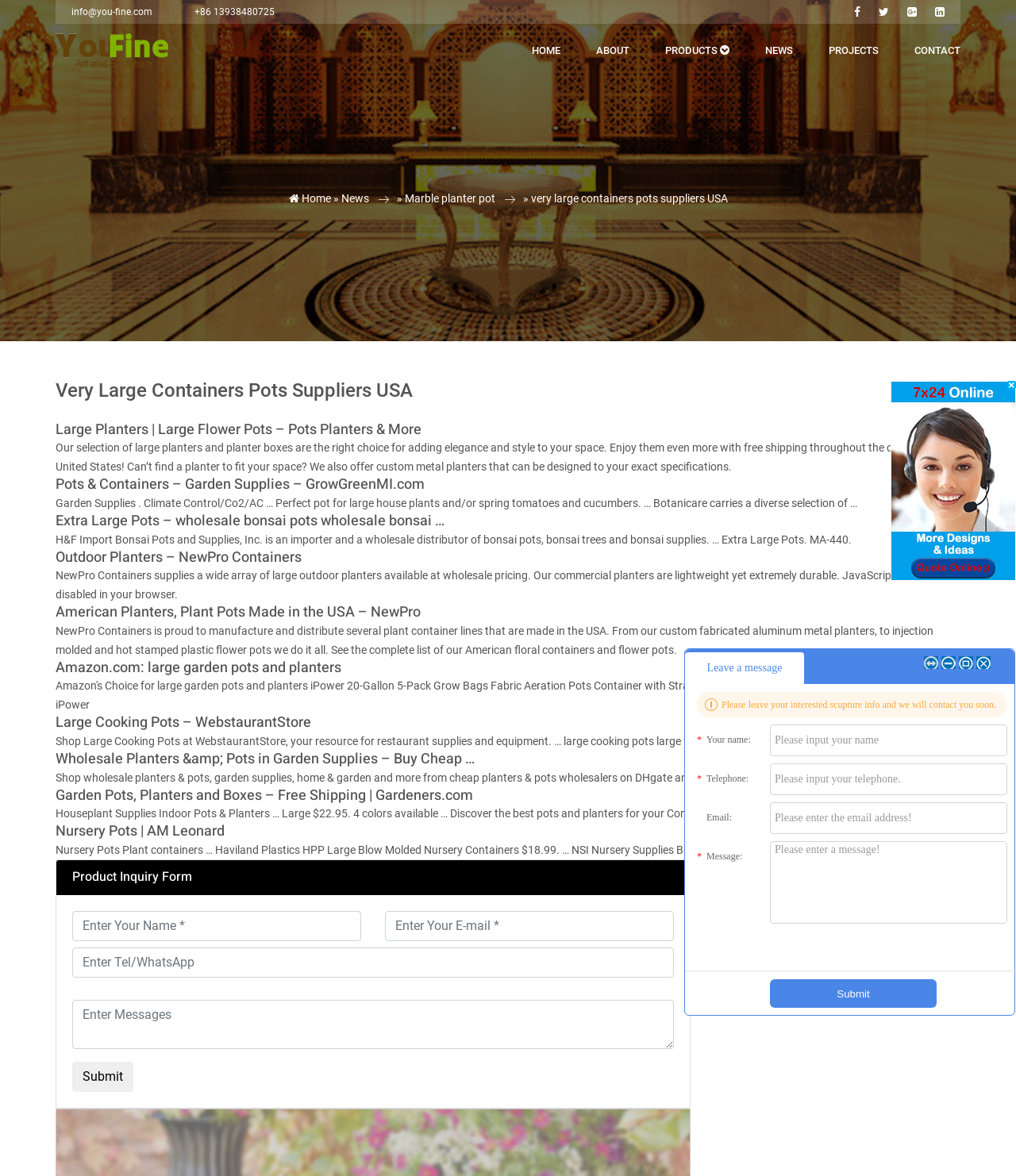Pinpoint the bounding box coordinates of the clickable element needed to complete the instruction: "Click the ABOUT link". The coordinates should be provided as four float numbers between 0 and 1: [left, top, right, bottom].

[0.587, 0.02, 0.62, 0.066]